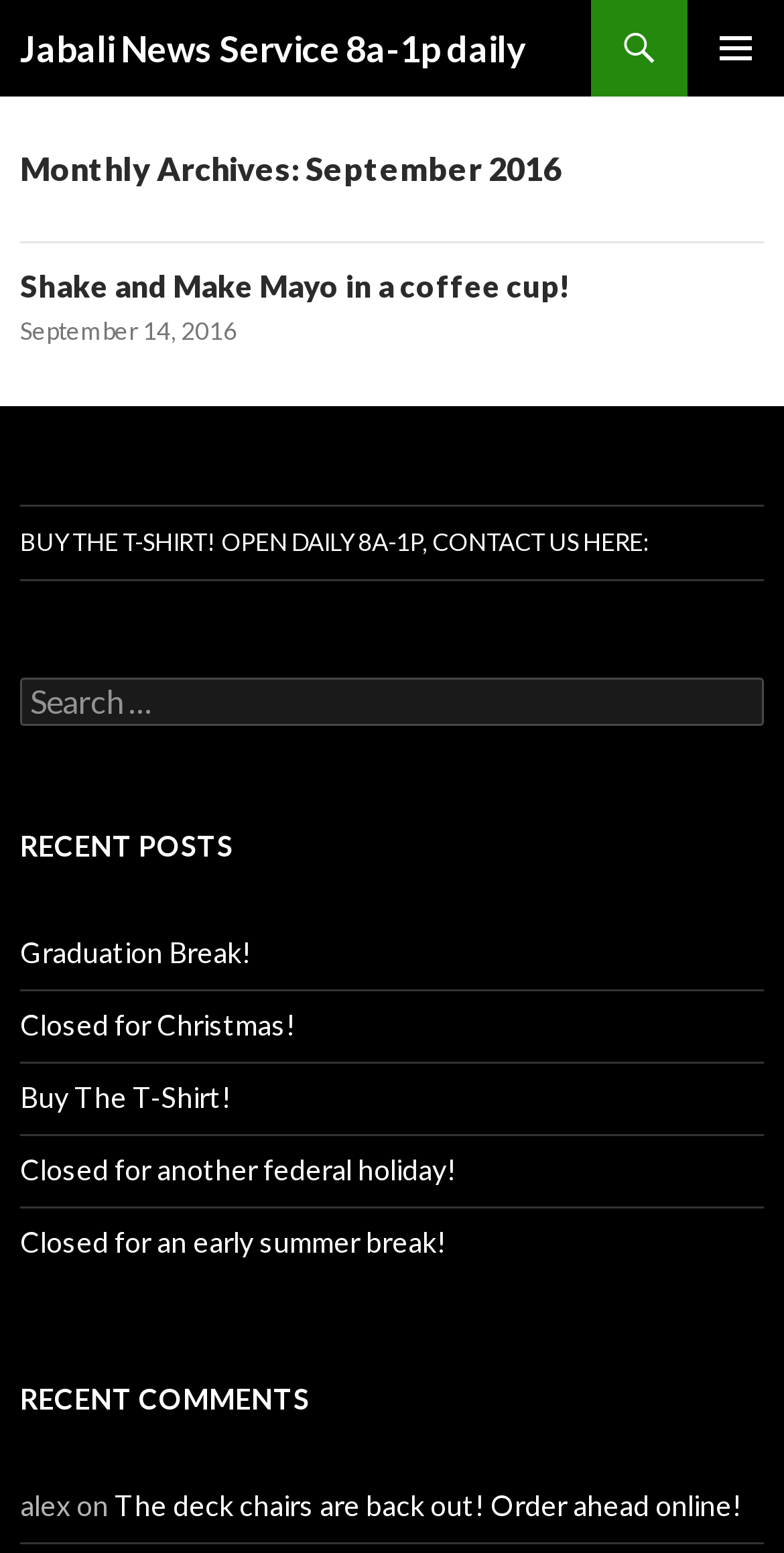Please determine the bounding box coordinates of the element to click in order to execute the following instruction: "Search for something". The coordinates should be four float numbers between 0 and 1, specified as [left, top, right, bottom].

[0.026, 0.436, 0.974, 0.467]